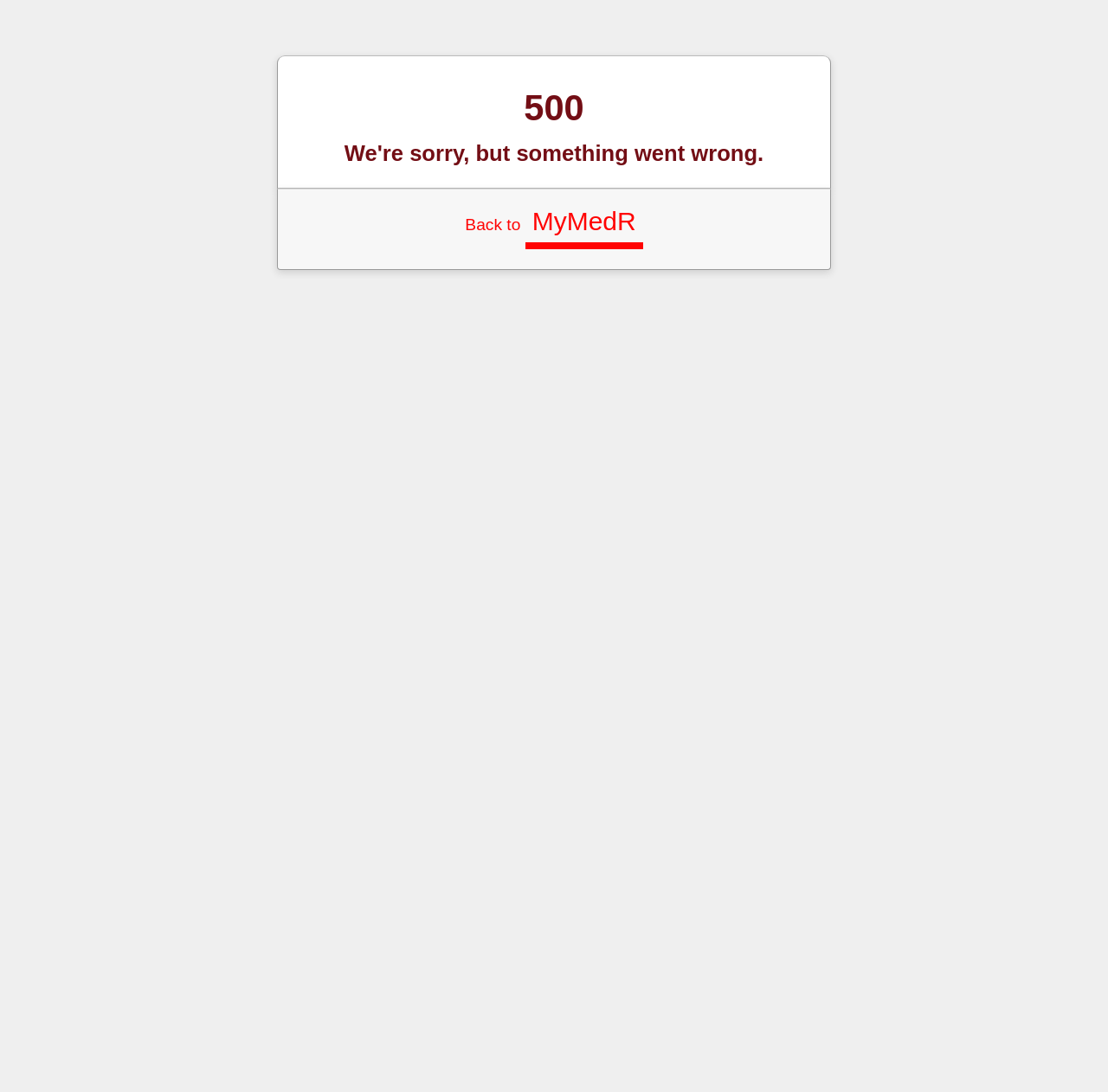Given the description "Back to MyMedR", provide the bounding box coordinates of the corresponding UI element.

[0.42, 0.197, 0.58, 0.214]